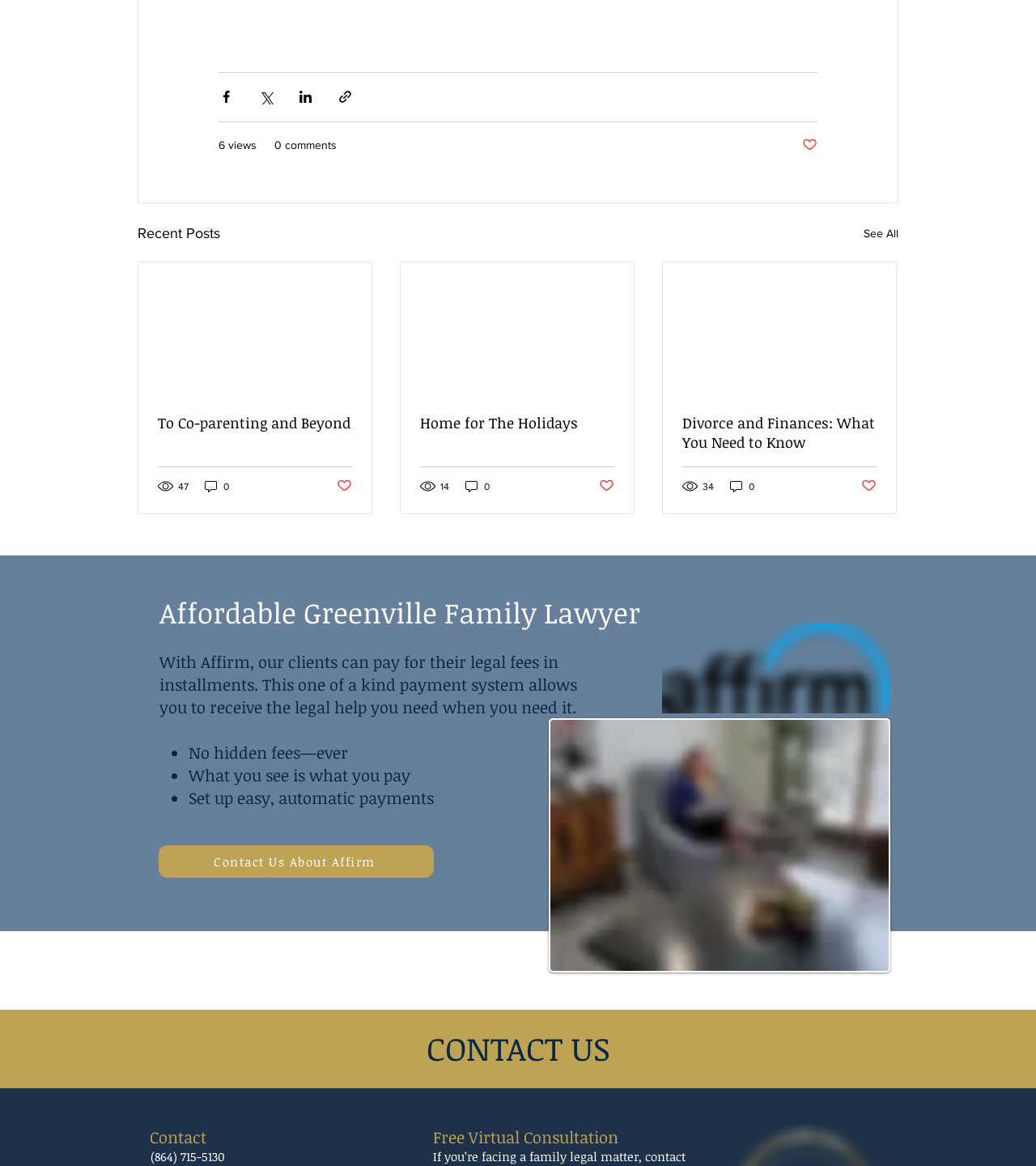Highlight the bounding box coordinates of the region I should click on to meet the following instruction: "See all recent posts".

[0.834, 0.19, 0.867, 0.21]